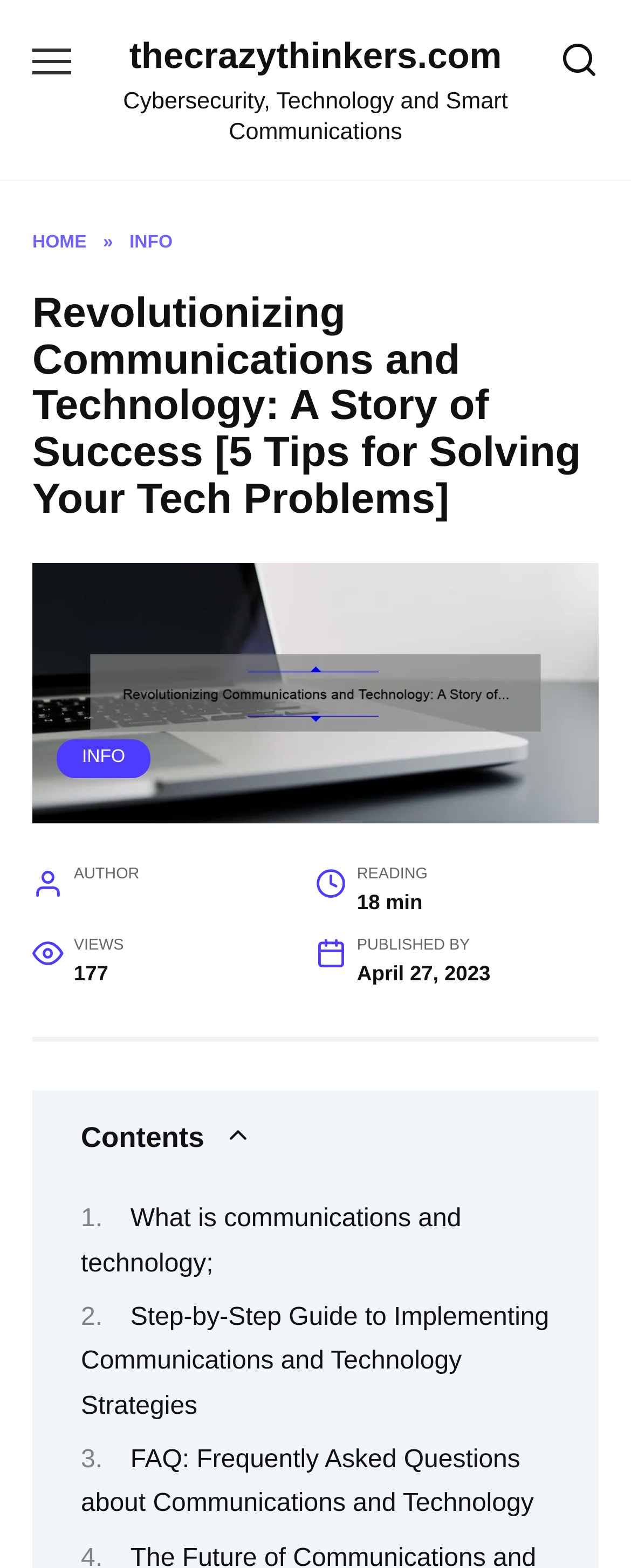Answer in one word or a short phrase: 
How long does it take to read the article?

18 min